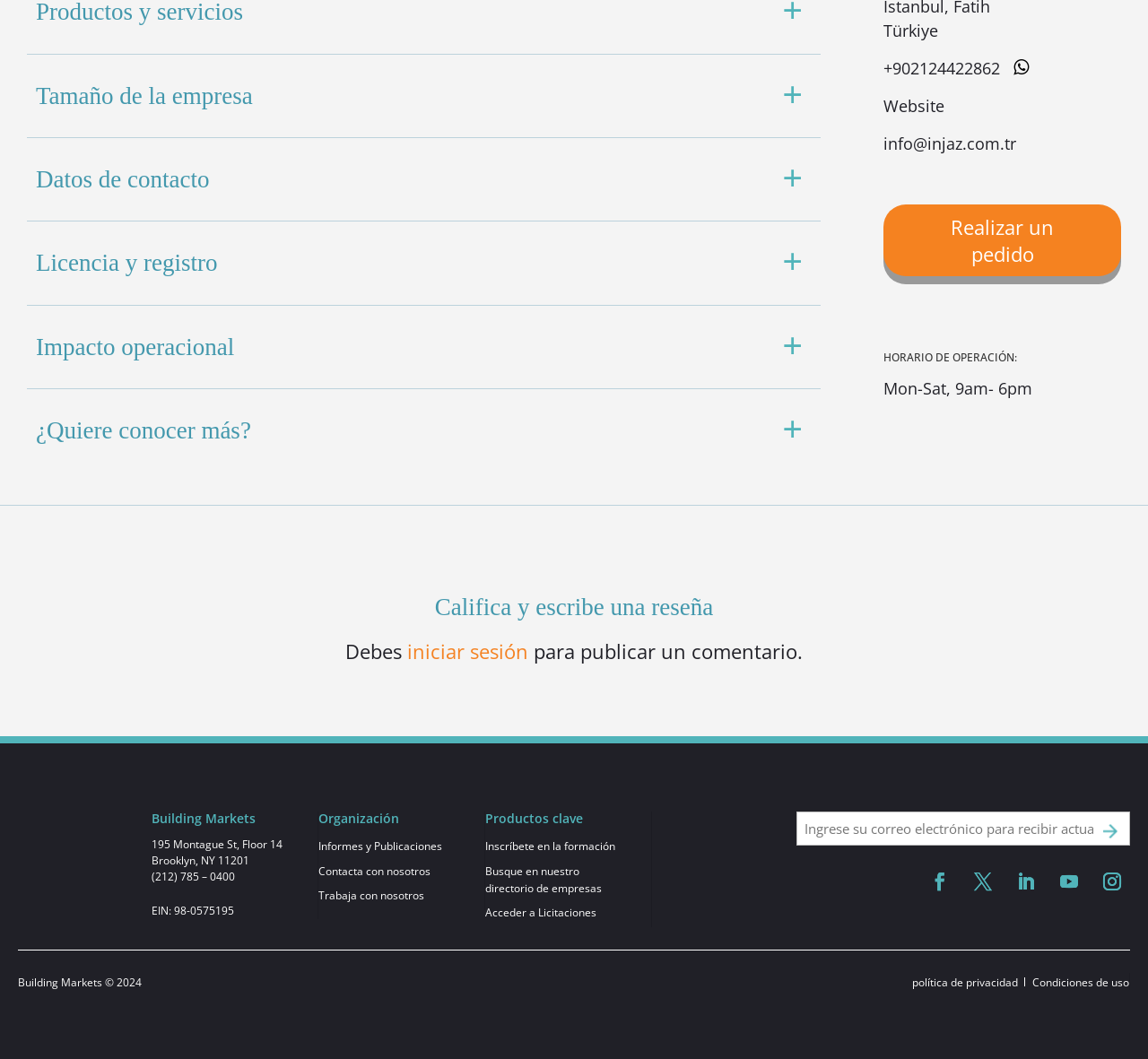Please identify the bounding box coordinates of the element's region that should be clicked to execute the following instruction: "Visit the website". The bounding box coordinates must be four float numbers between 0 and 1, i.e., [left, top, right, bottom].

[0.77, 0.09, 0.823, 0.11]